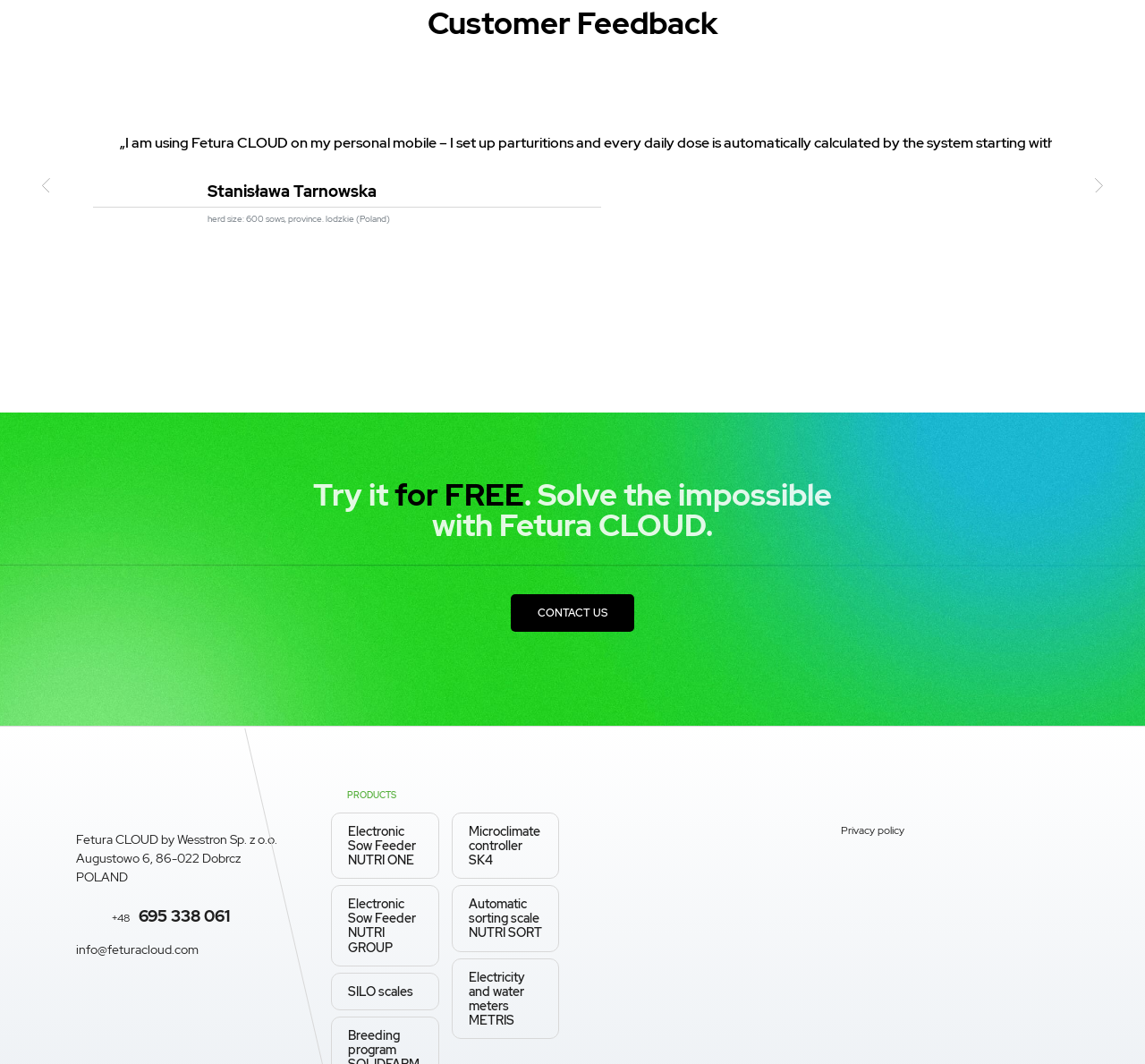Specify the bounding box coordinates for the region that must be clicked to perform the given instruction: "Click the 'Poprzedni' button".

[0.023, 0.153, 0.062, 0.195]